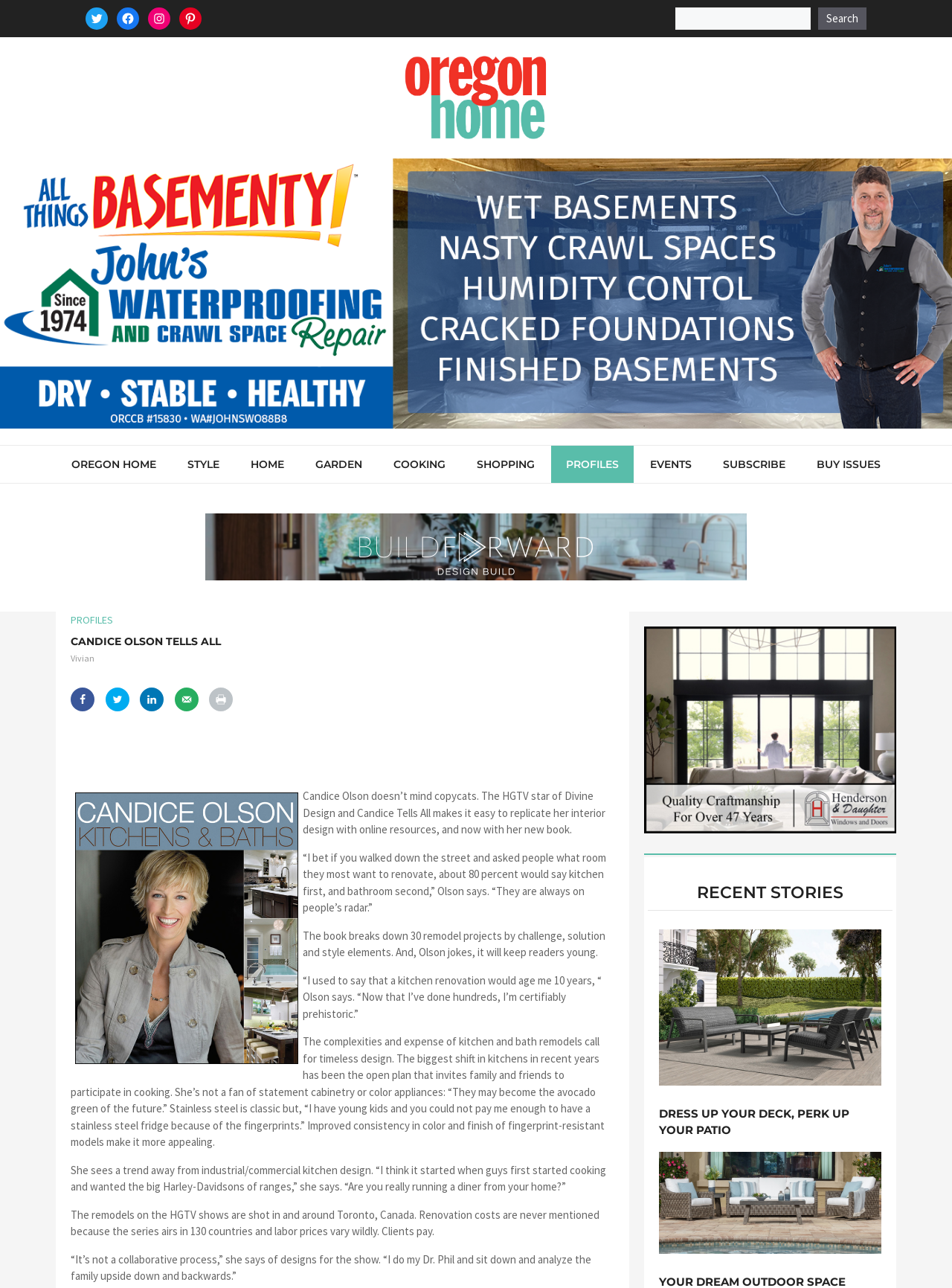Where are the remodels on the HGTV shows shot?
Please provide a single word or phrase as your answer based on the image.

Toronto, Canada